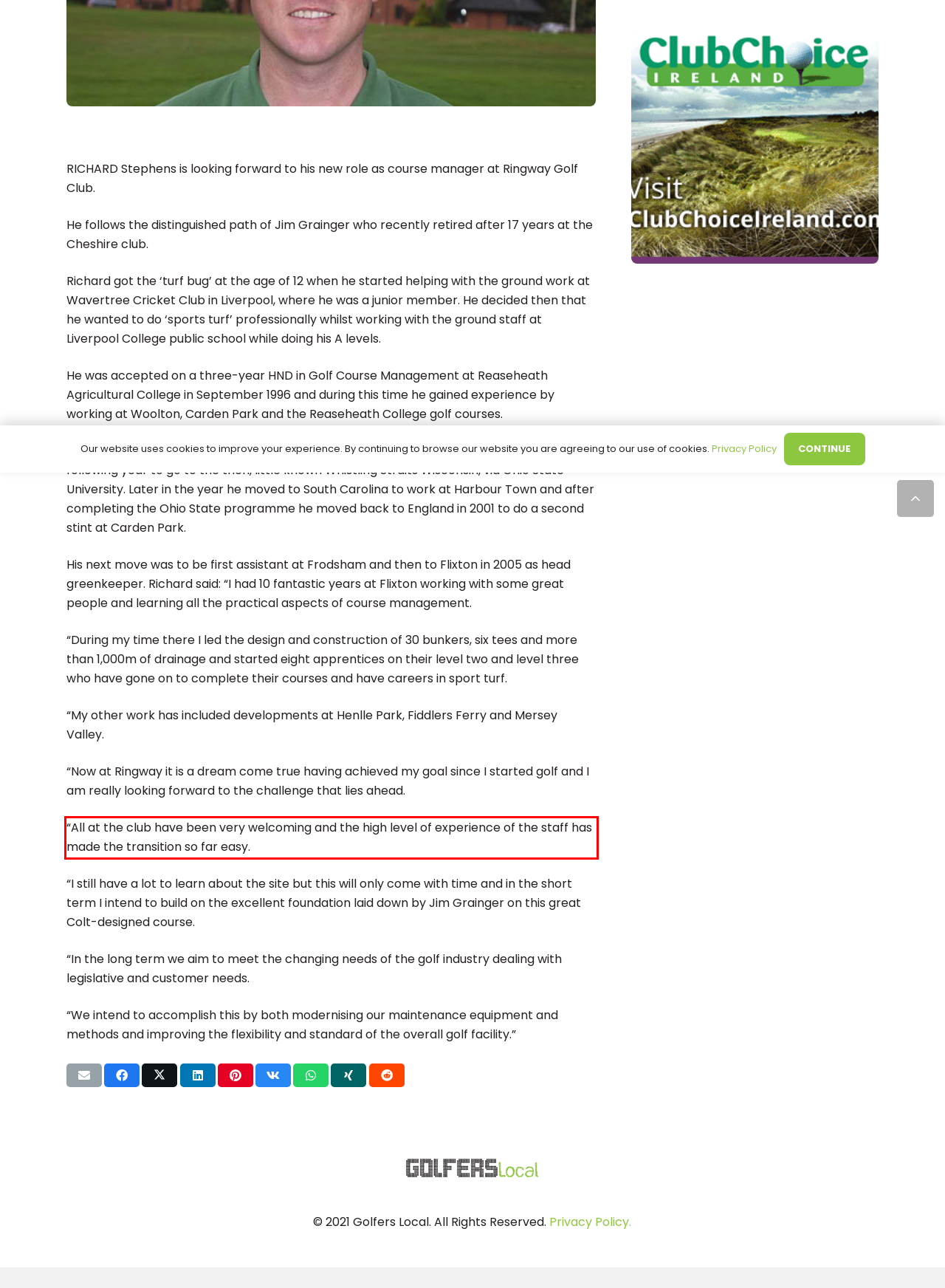Given a screenshot of a webpage with a red bounding box, extract the text content from the UI element inside the red bounding box.

“All at the club have been very welcoming and the high level of experience of the staff has made the transition so far easy.